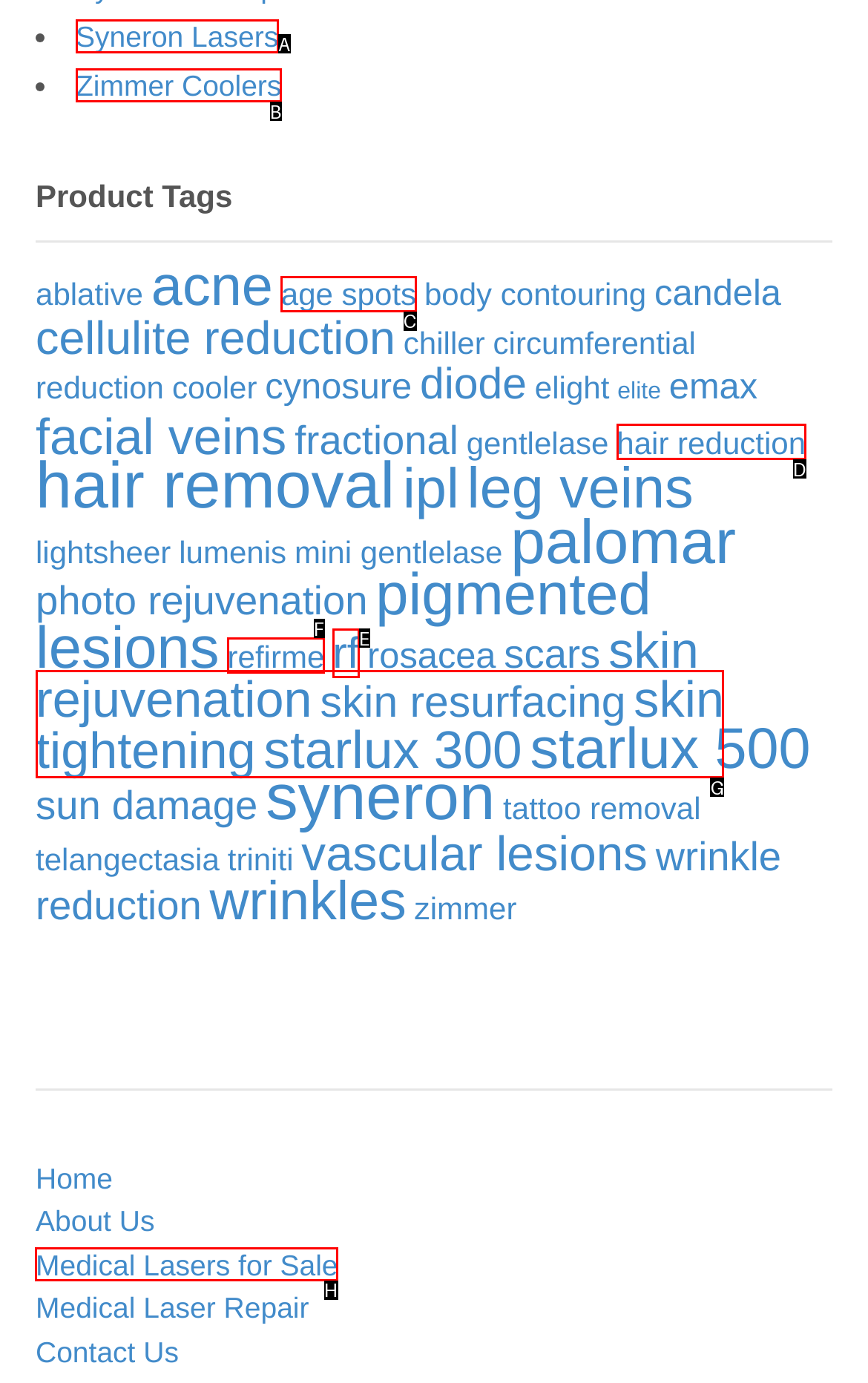Tell me which letter corresponds to the UI element that should be clicked to fulfill this instruction: Learn more about 'Medical Lasers for Sale'
Answer using the letter of the chosen option directly.

H